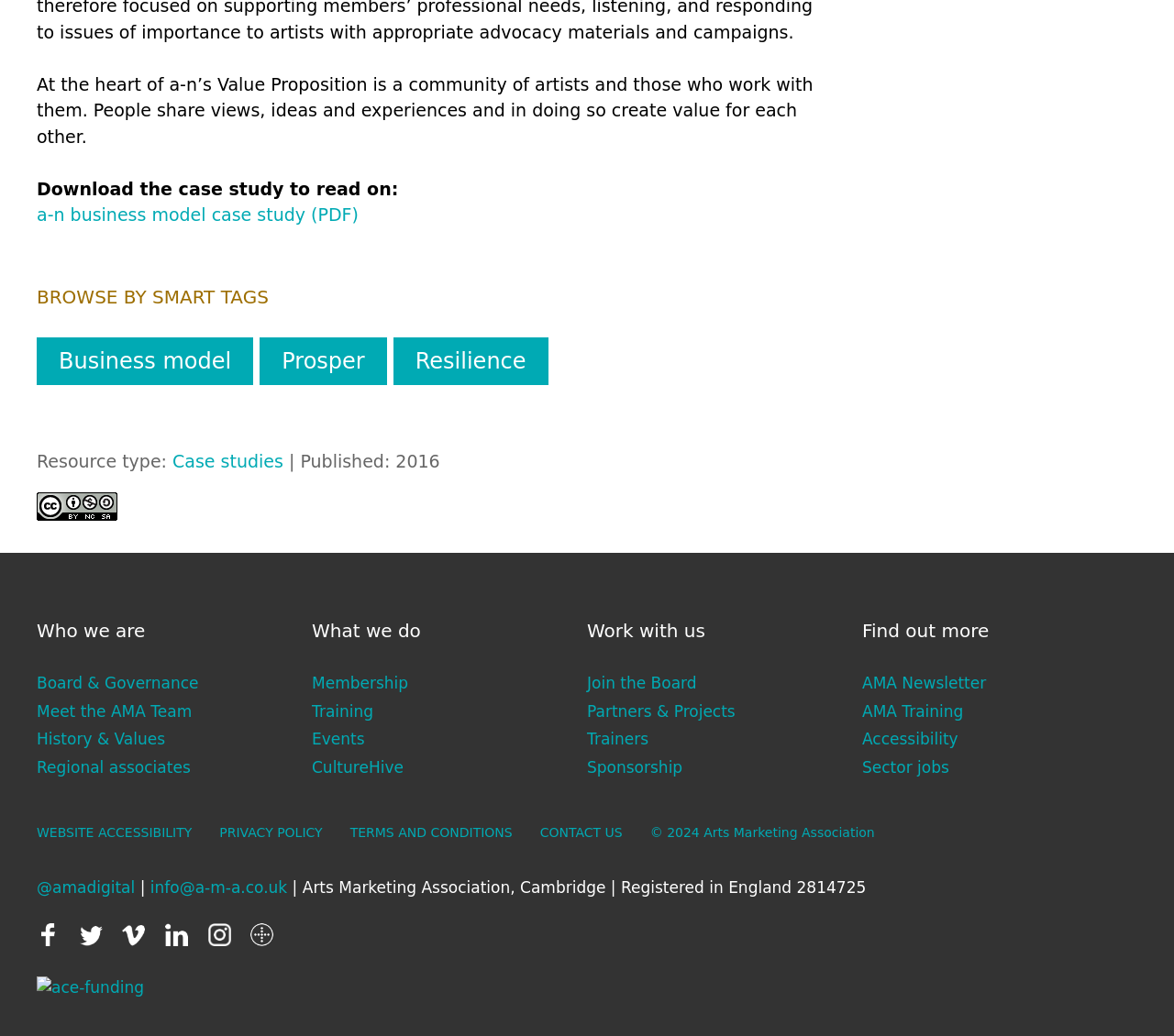Determine the bounding box coordinates of the element's region needed to click to follow the instruction: "View the GIFT CERTIFICATE". Provide these coordinates as four float numbers between 0 and 1, formatted as [left, top, right, bottom].

None